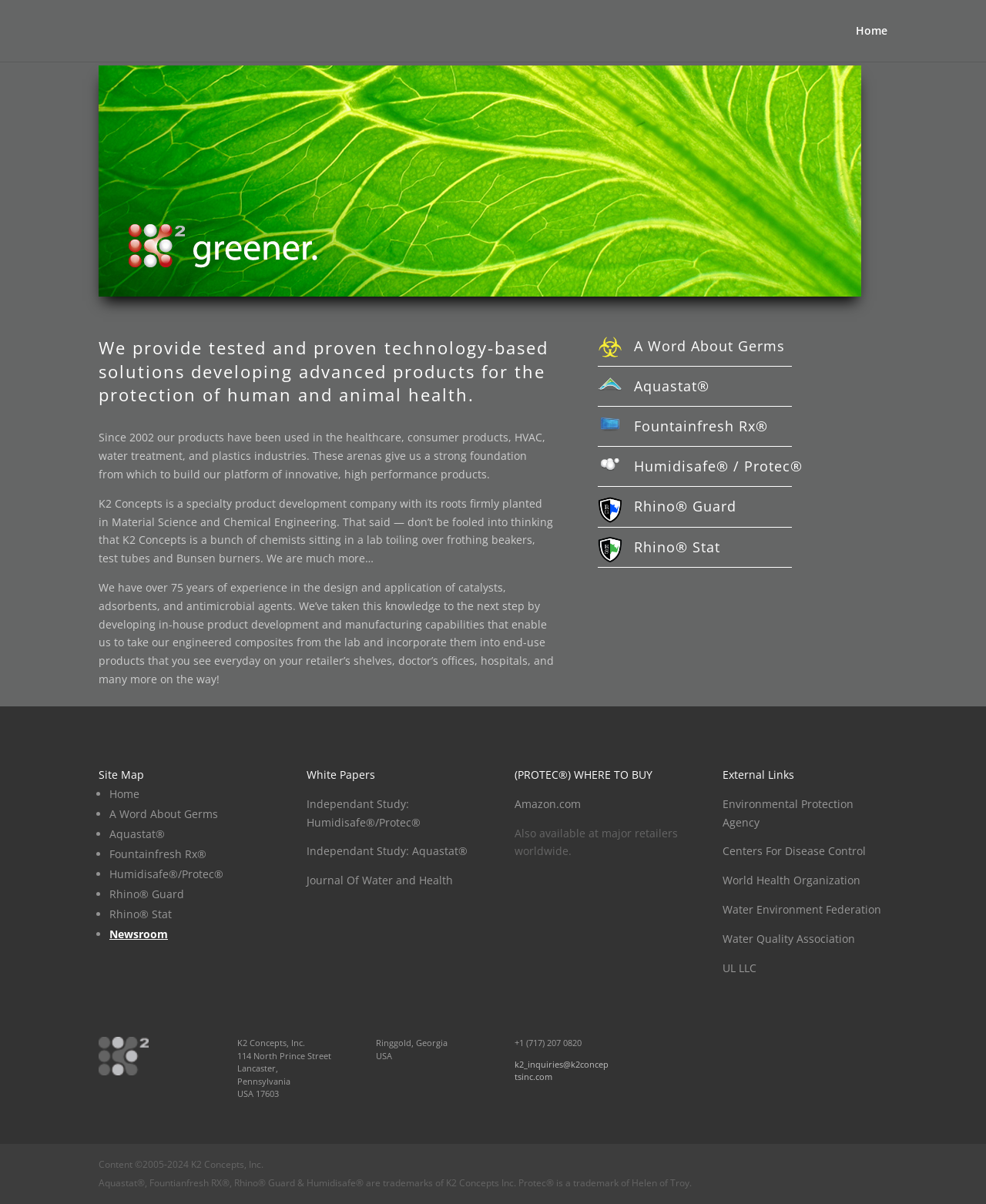Identify the bounding box of the HTML element described here: "World Health Organization". Provide the coordinates as four float numbers between 0 and 1: [left, top, right, bottom].

[0.733, 0.725, 0.873, 0.737]